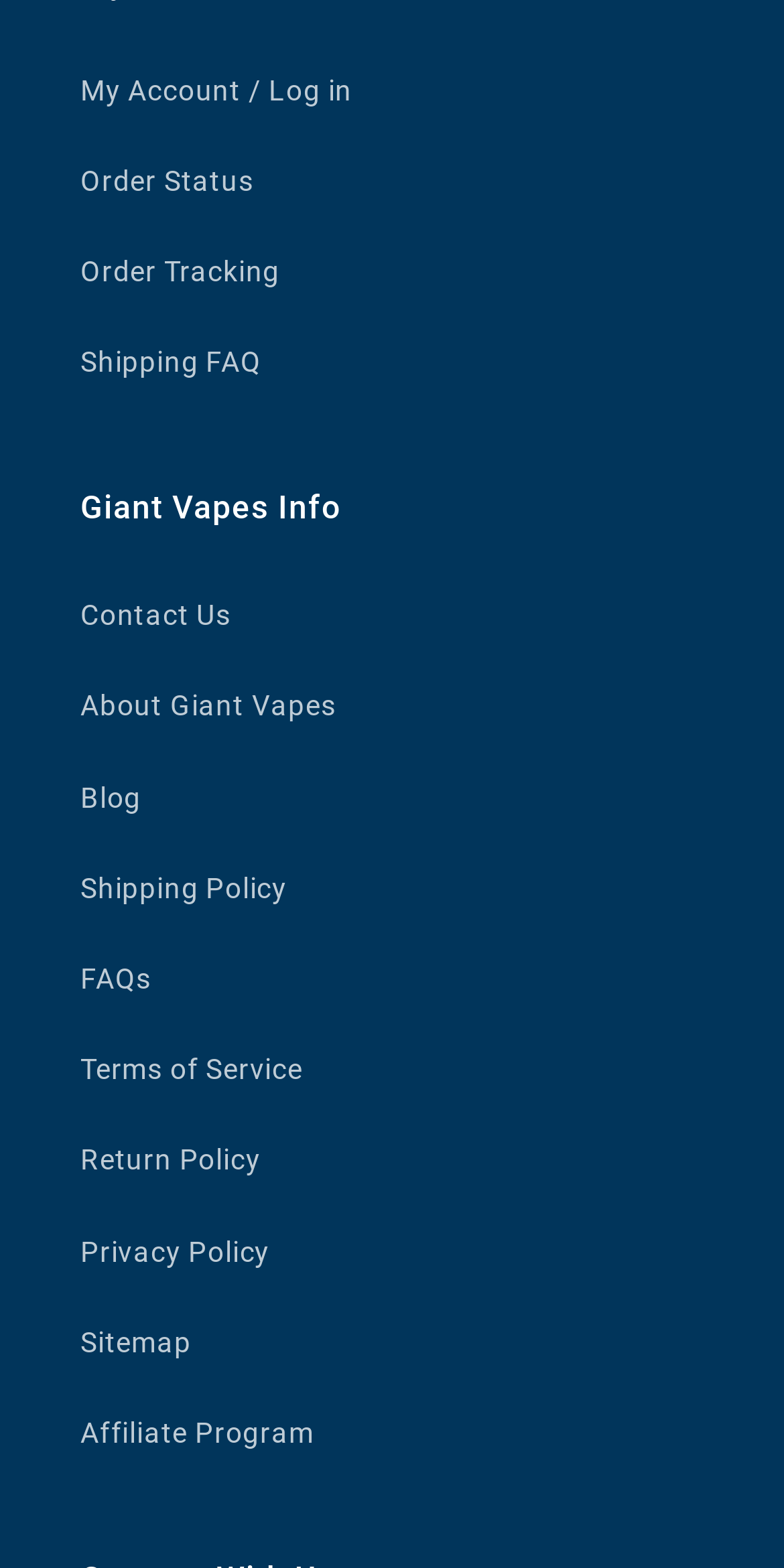What is the first link in the top navigation menu?
Give a one-word or short-phrase answer derived from the screenshot.

My Account / Log in